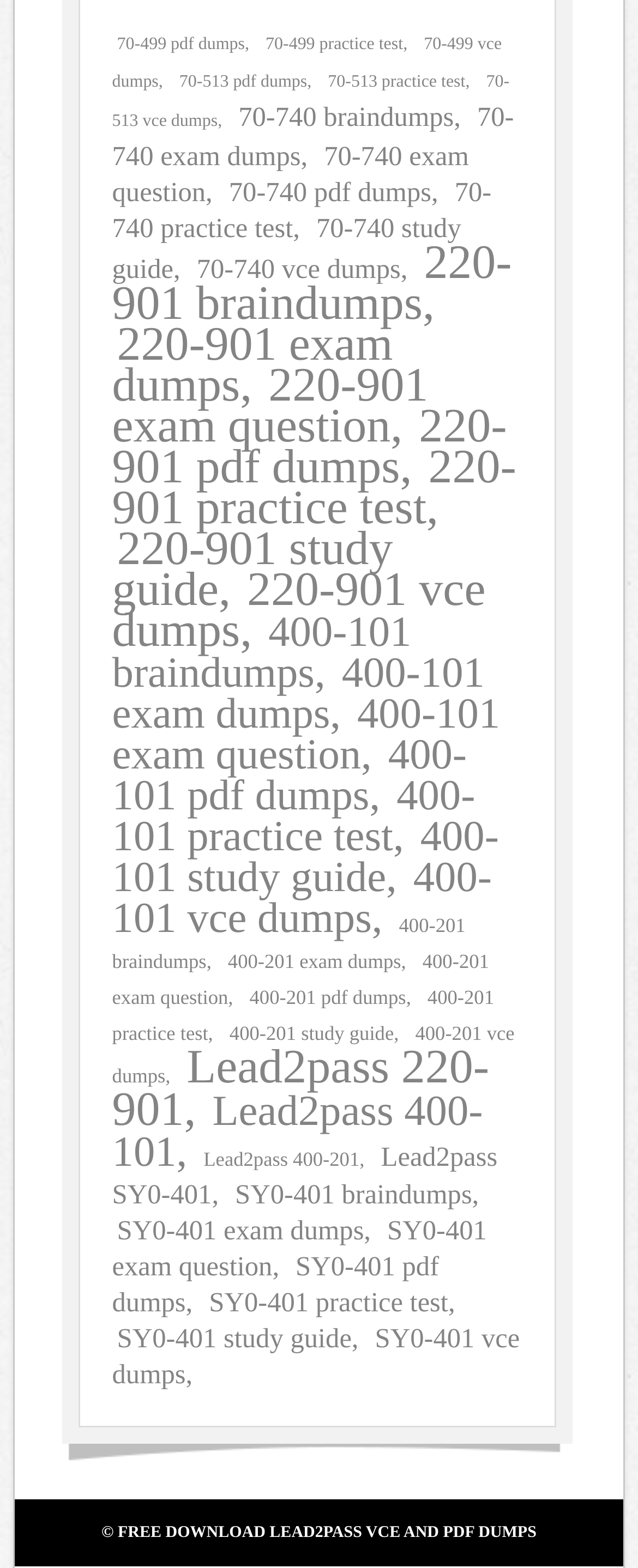Please identify the bounding box coordinates of the clickable element to fulfill the following instruction: "Download SY0-401 pdf dumps". The coordinates should be four float numbers between 0 and 1, i.e., [left, top, right, bottom].

[0.176, 0.795, 0.688, 0.844]